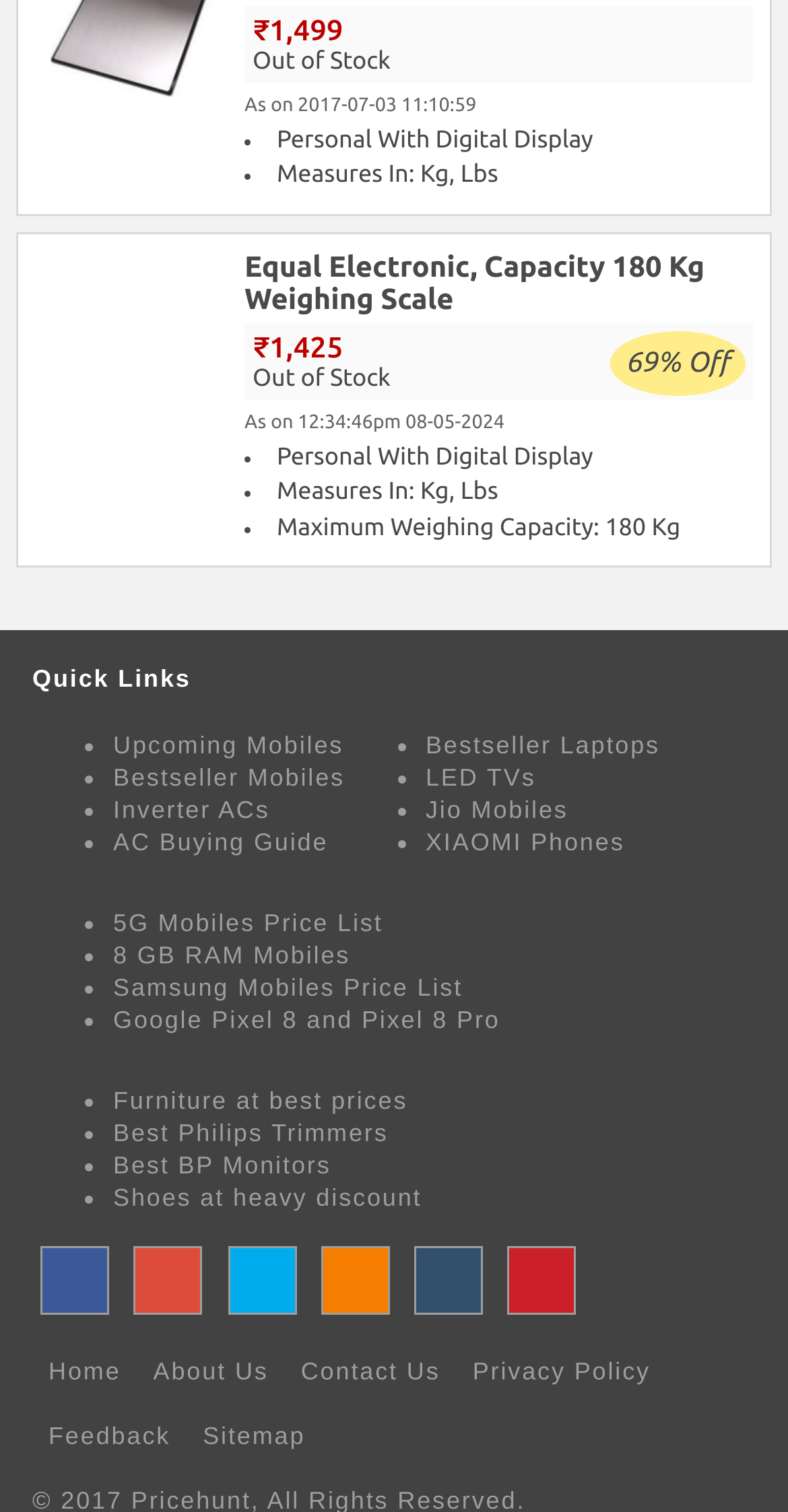What is the maximum weighing capacity of the second product?
Please provide a comprehensive answer based on the visual information in the image.

The second product is also 'Equal Electronic, Capacity 180 Kg Weighing Scale' and its maximum weighing capacity is mentioned as '180 Kg' in its description.